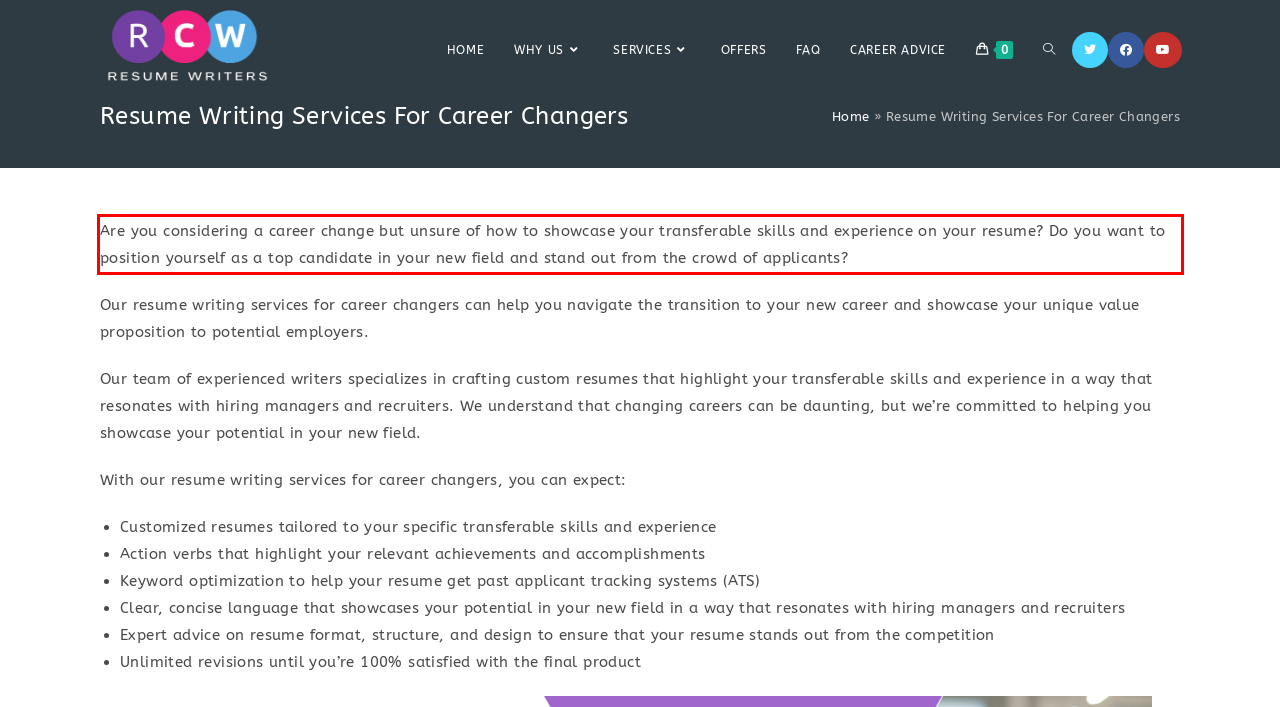Examine the webpage screenshot and use OCR to obtain the text inside the red bounding box.

Are you considering a career change but unsure of how to showcase your transferable skills and experience on your resume? Do you want to position yourself as a top candidate in your new field and stand out from the crowd of applicants?